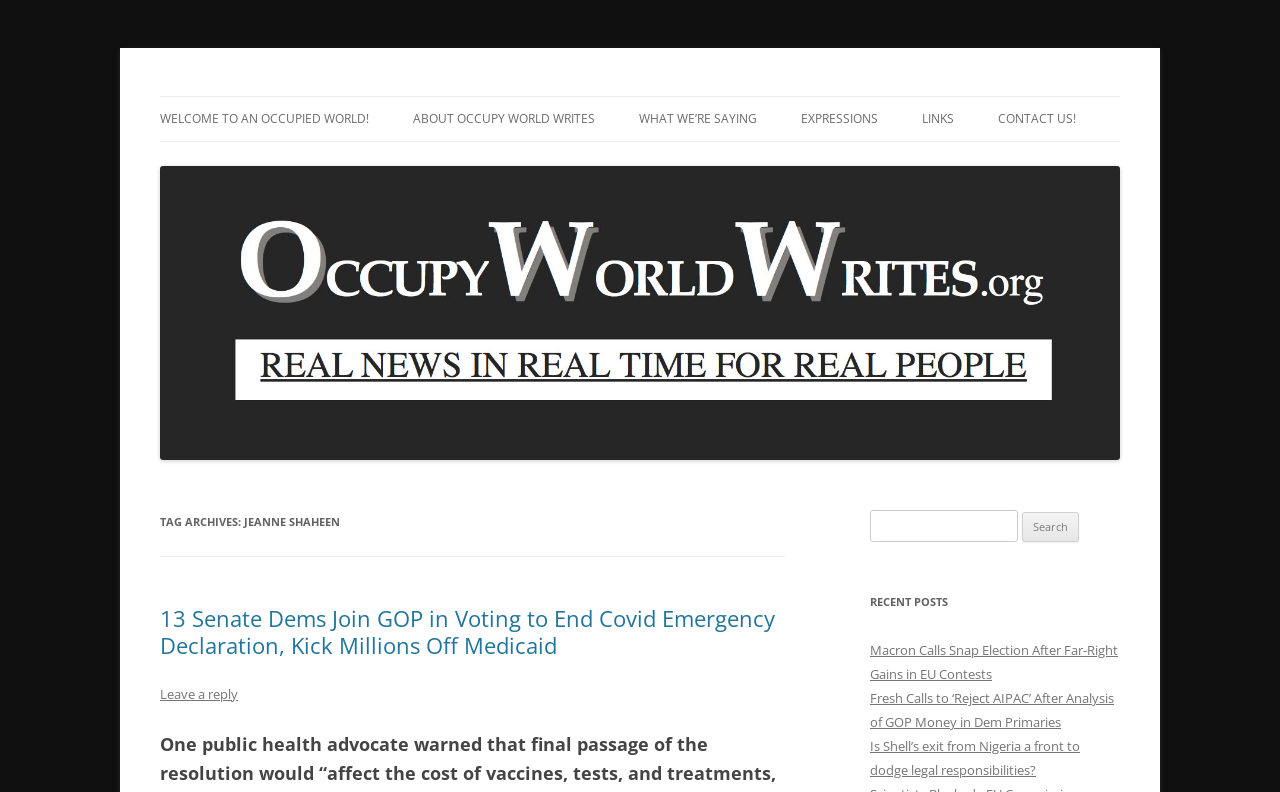Provide the bounding box coordinates for the UI element that is described as: "name="q" placeholder="Search for..."".

None